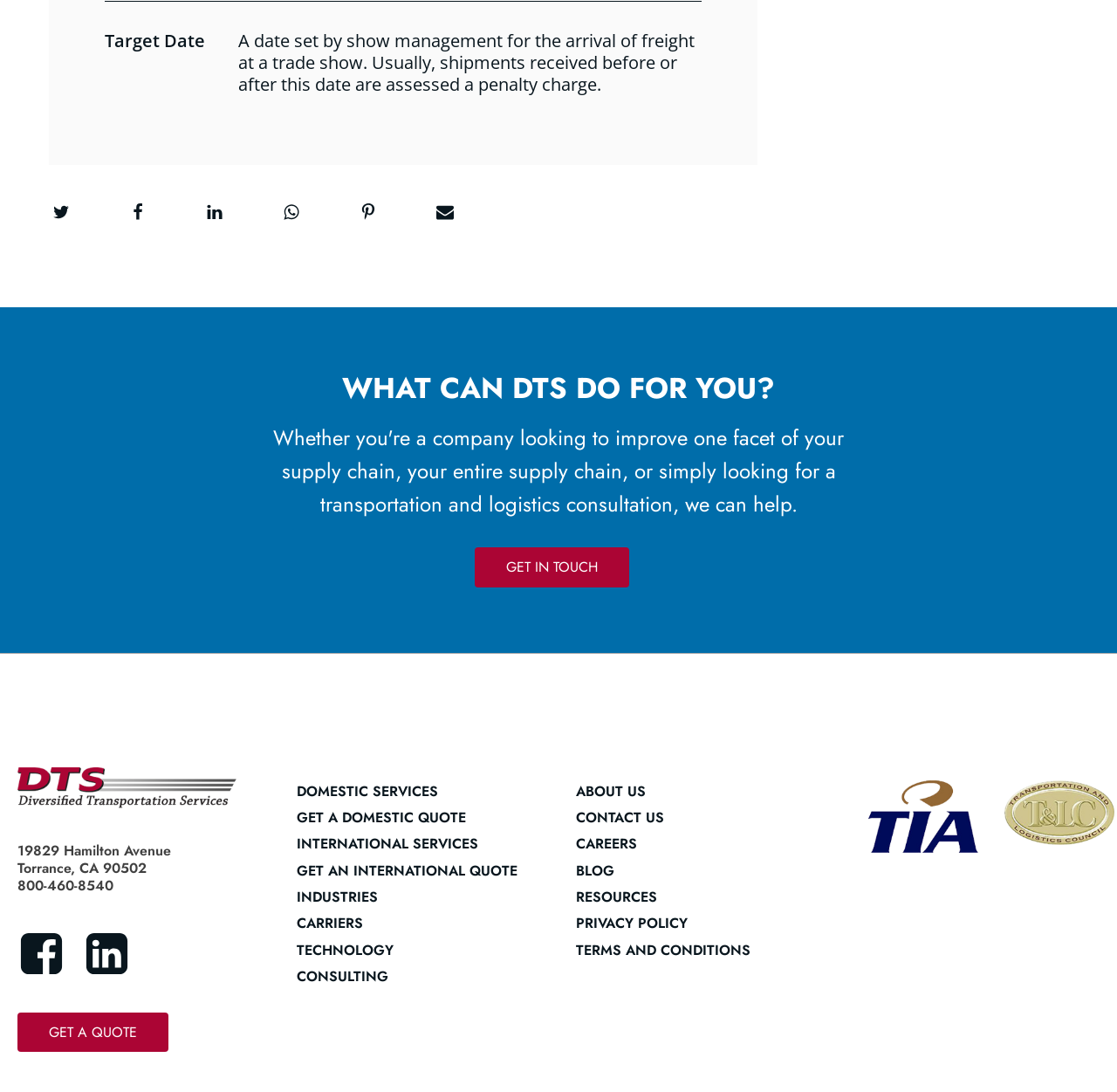Reply to the question with a single word or phrase:
What services does the company offer?

Domestic and International Services